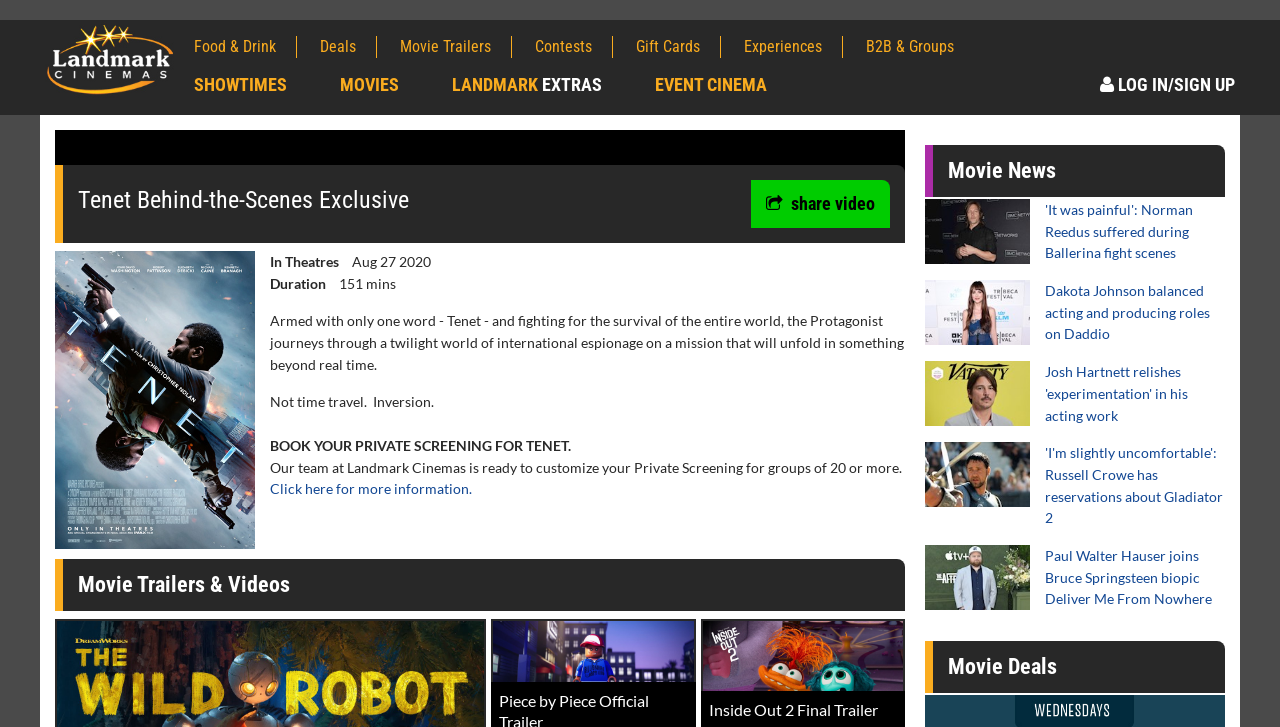Please mark the clickable region by giving the bounding box coordinates needed to complete this instruction: "Read more about Movie News".

[0.723, 0.199, 0.957, 0.271]